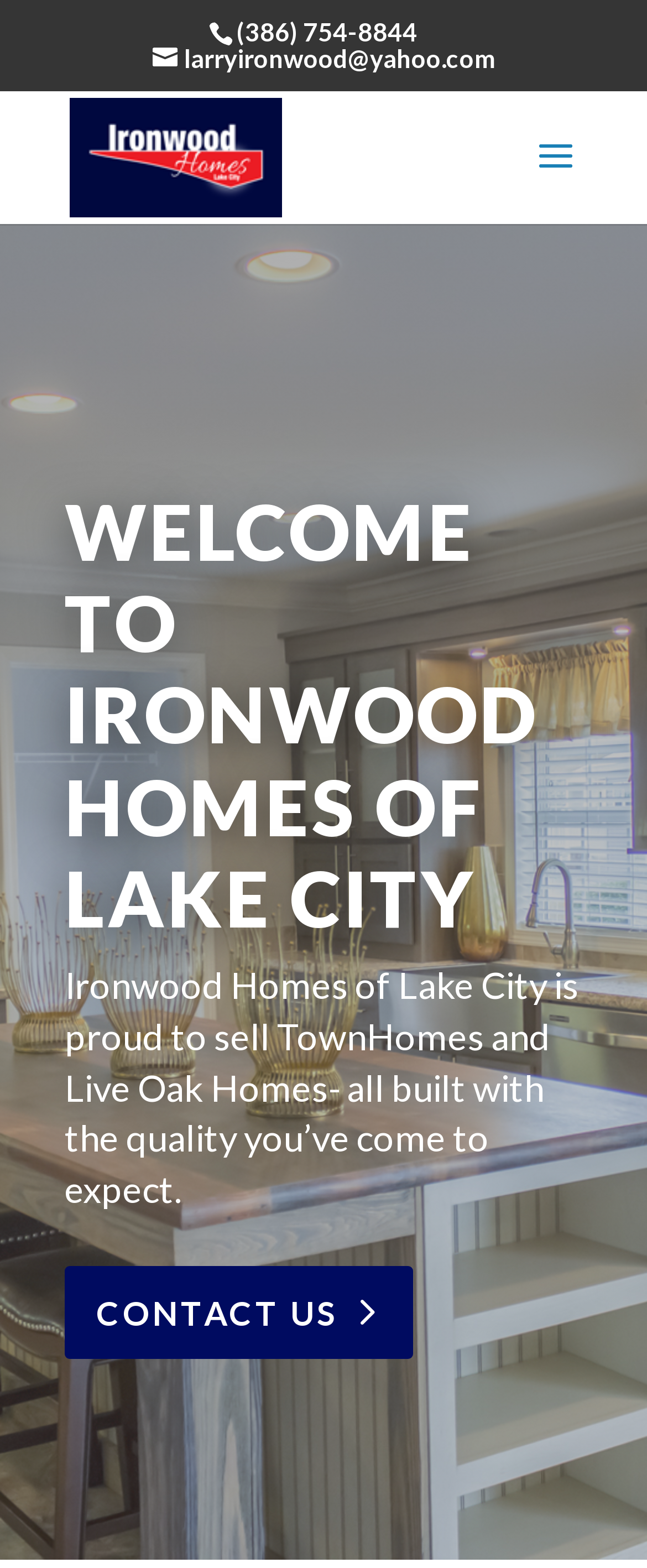What type of homes does Ironwood Homes of Lake City sell?
Offer a detailed and exhaustive answer to the question.

According to the webpage, Ironwood Homes of Lake City is proud to sell TownHomes and Live Oak Homes, which is mentioned in the second heading on the webpage.